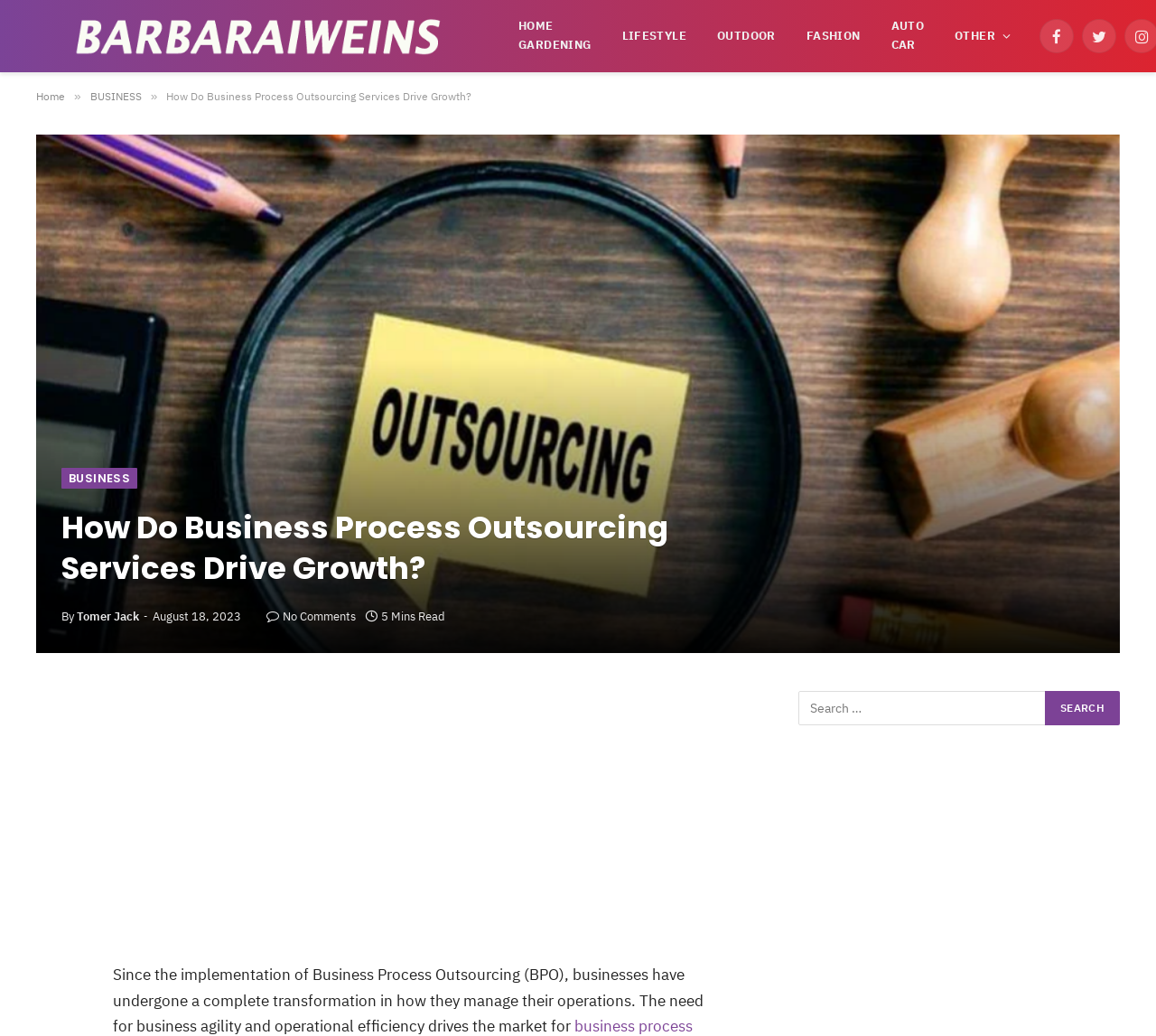How many social media links are available?
Using the image provided, answer with just one word or phrase.

5